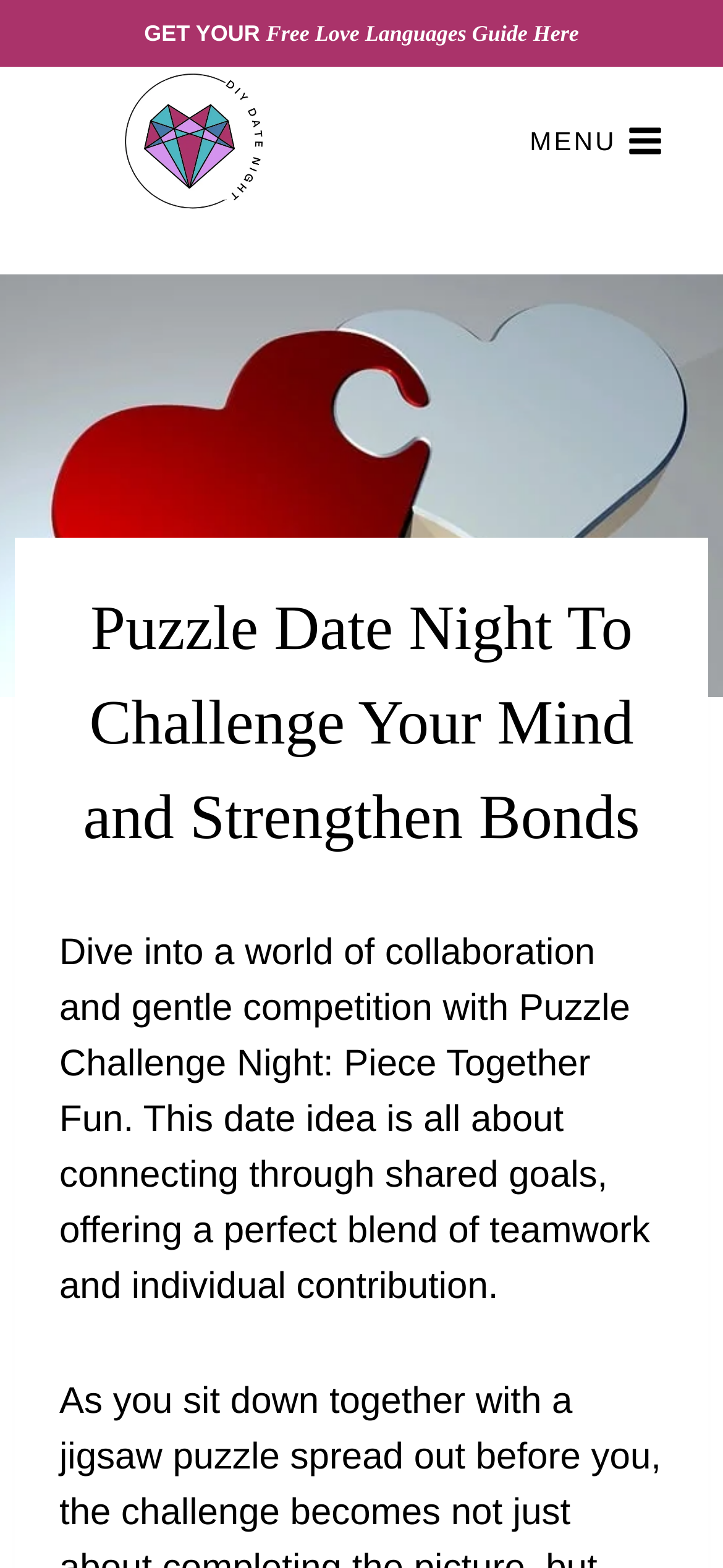Provide a one-word or short-phrase response to the question:
What is the purpose of the date night idea?

To connect through shared goals